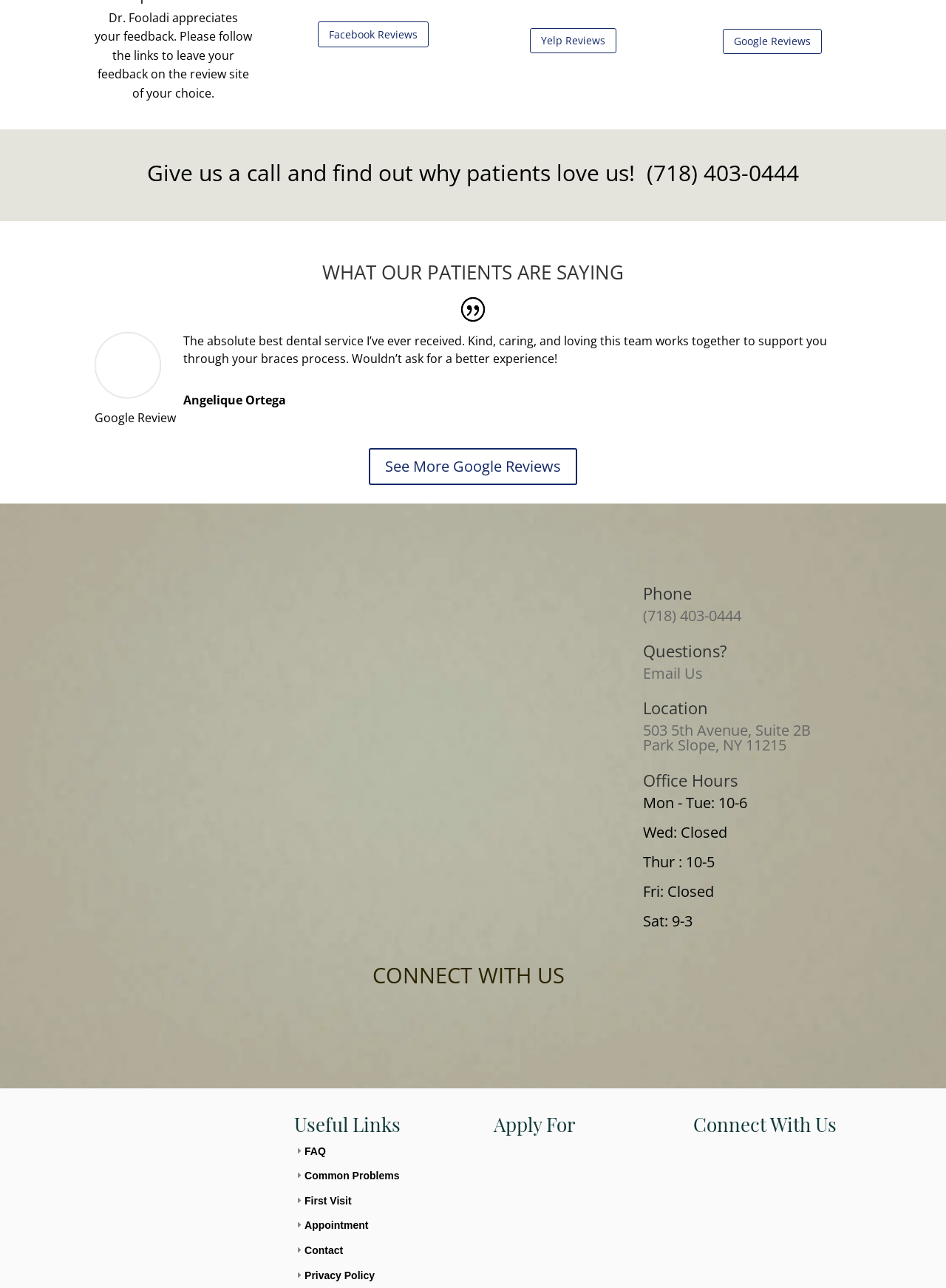Pinpoint the bounding box coordinates of the area that must be clicked to complete this instruction: "Contact Martijn Manders".

None